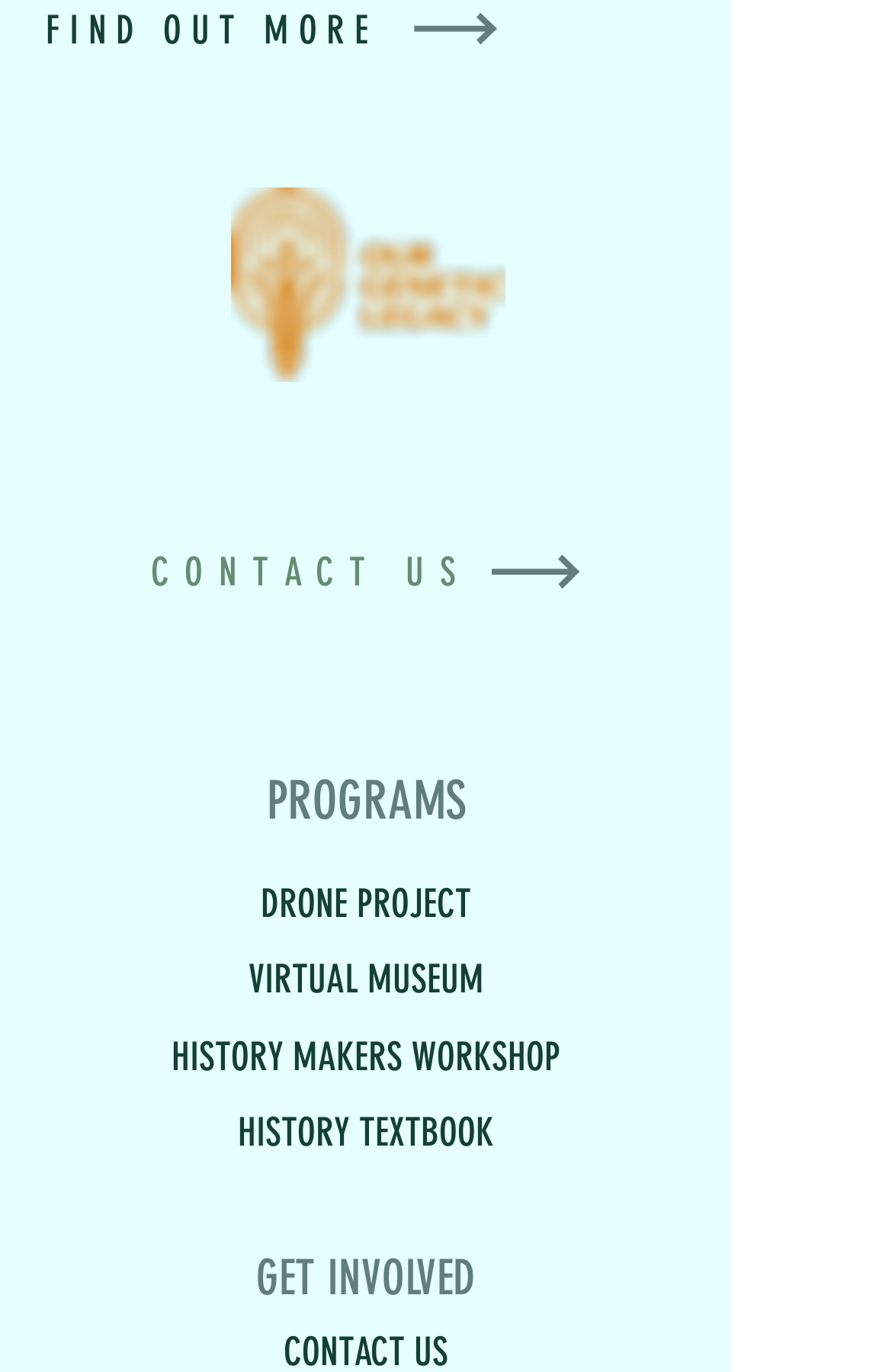Using the provided element description "HISTORY TEXTBOOK", determine the bounding box coordinates of the UI element.

[0.267, 0.808, 0.554, 0.841]